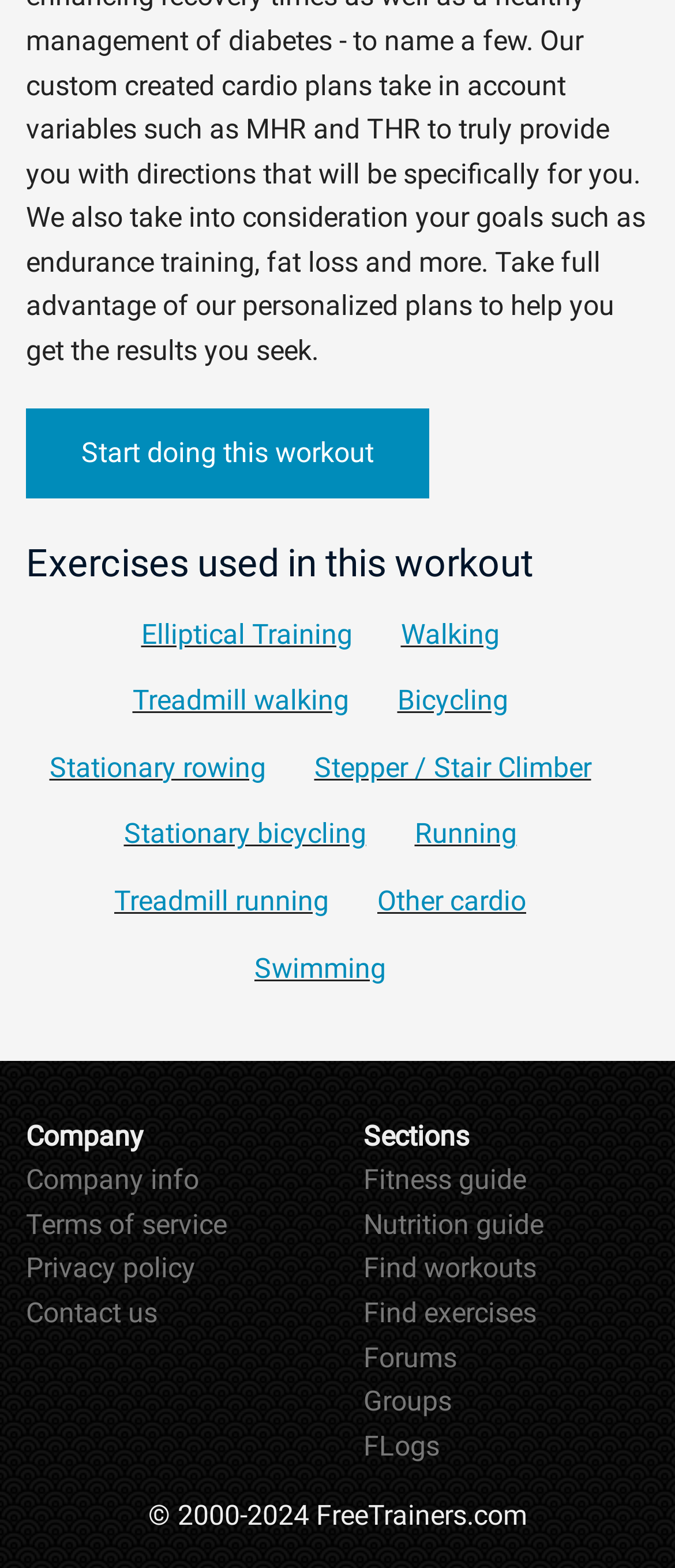Extract the bounding box coordinates of the UI element described by: "Home". The coordinates should include four float numbers ranging from 0 to 1, e.g., [left, top, right, bottom].

None